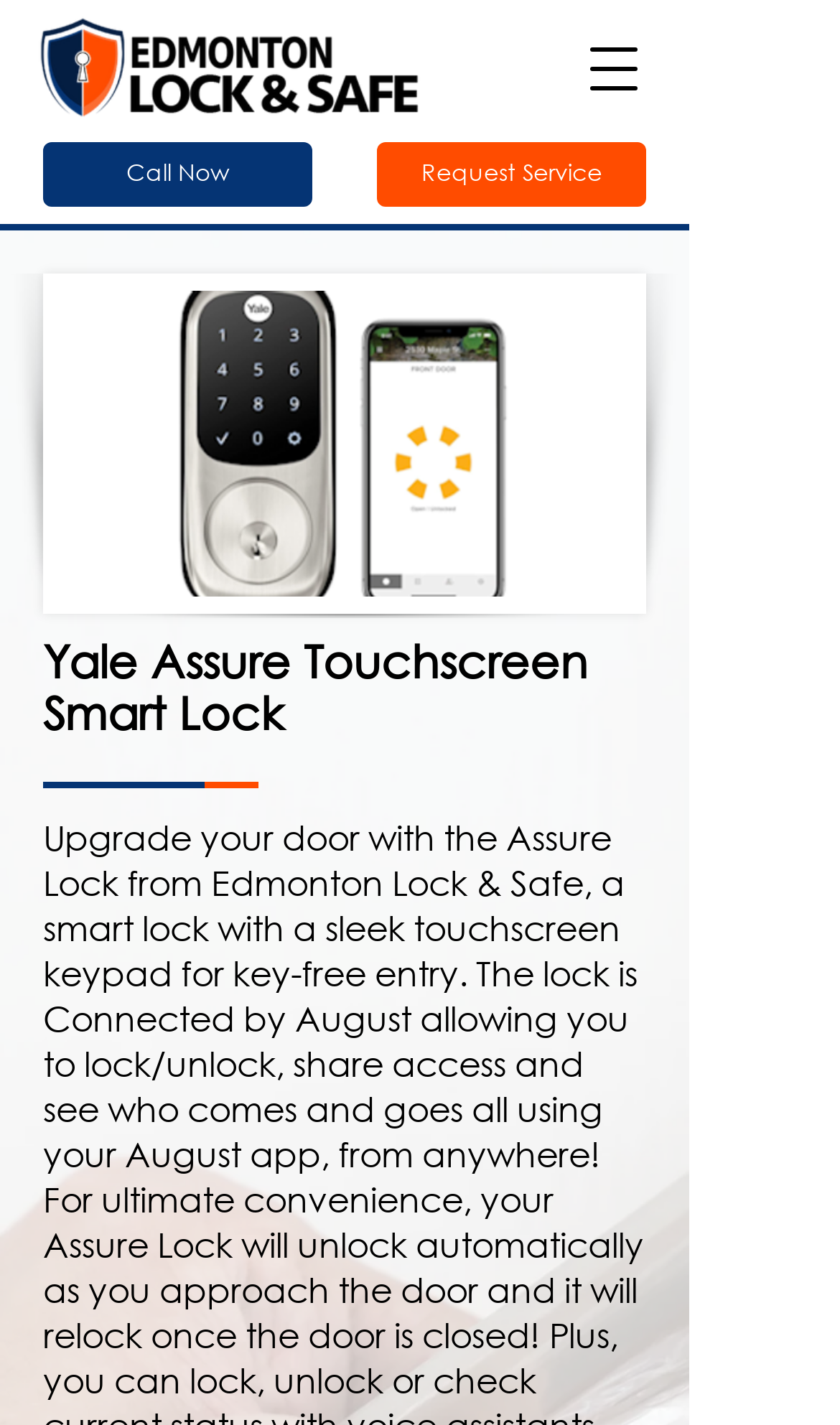Using the provided element description "Call Now", determine the bounding box coordinates of the UI element.

[0.051, 0.1, 0.372, 0.145]